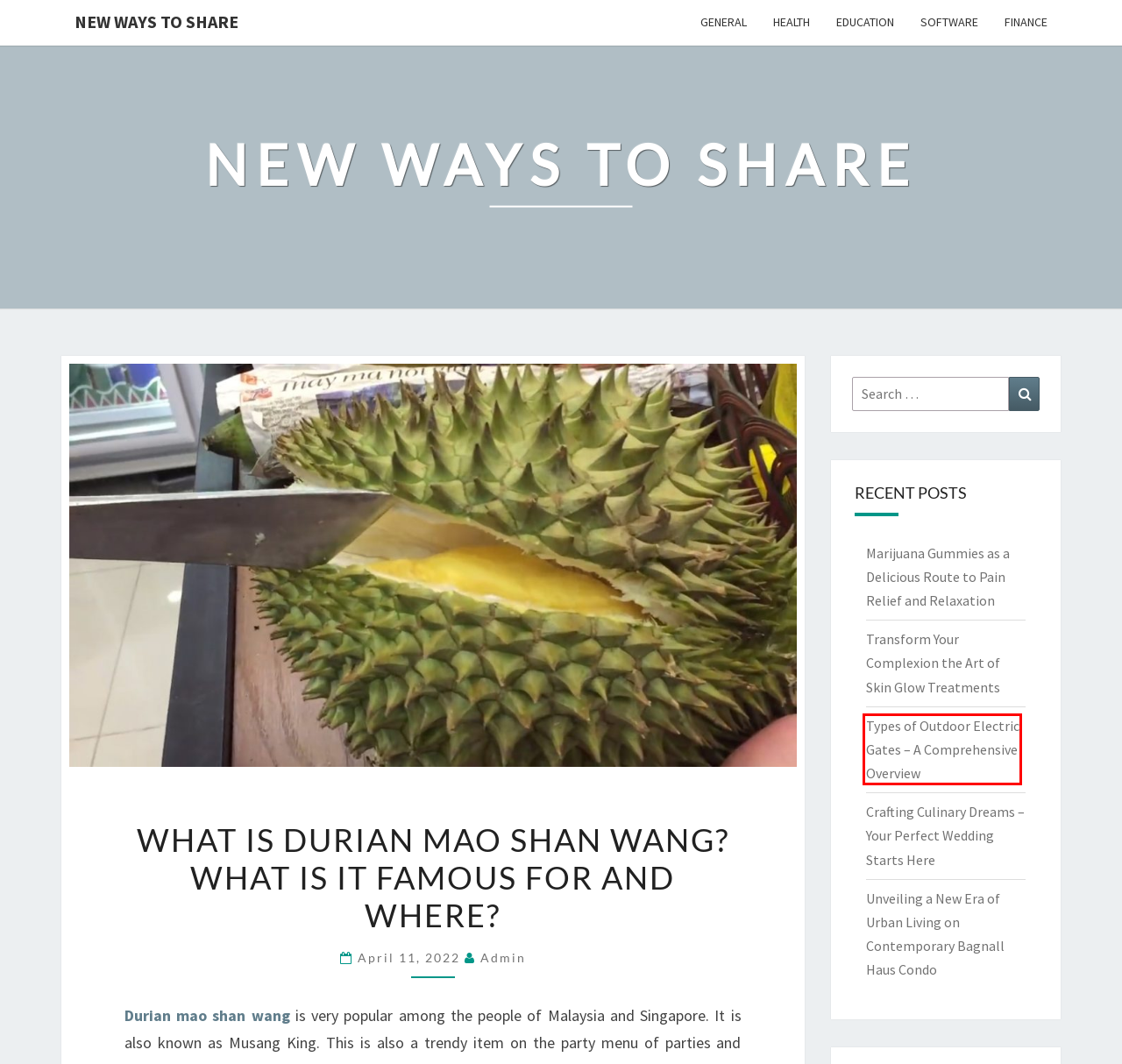You have a screenshot of a webpage with a red bounding box around an element. Identify the webpage description that best fits the new page that appears after clicking the selected element in the red bounding box. Here are the candidates:
A. Types of Outdoor Electric Gates – A Comprehensive Overview – New Ways To Share
B. Finance – New Ways To Share
C. June 2022 – New Ways To Share
D. Nisarg – WordPress theme | WordPress.org
E. Unveiling a New Era of Urban Living on Contemporary Bagnall Haus Condo – New Ways To Share
F. Transform Your Complexion the Art of Skin Glow Treatments – New Ways To Share
G. Marijuana Gummies as a Delicious Route to Pain Relief and Relaxation – New Ways To Share
H. Comments for New Ways To Share

A